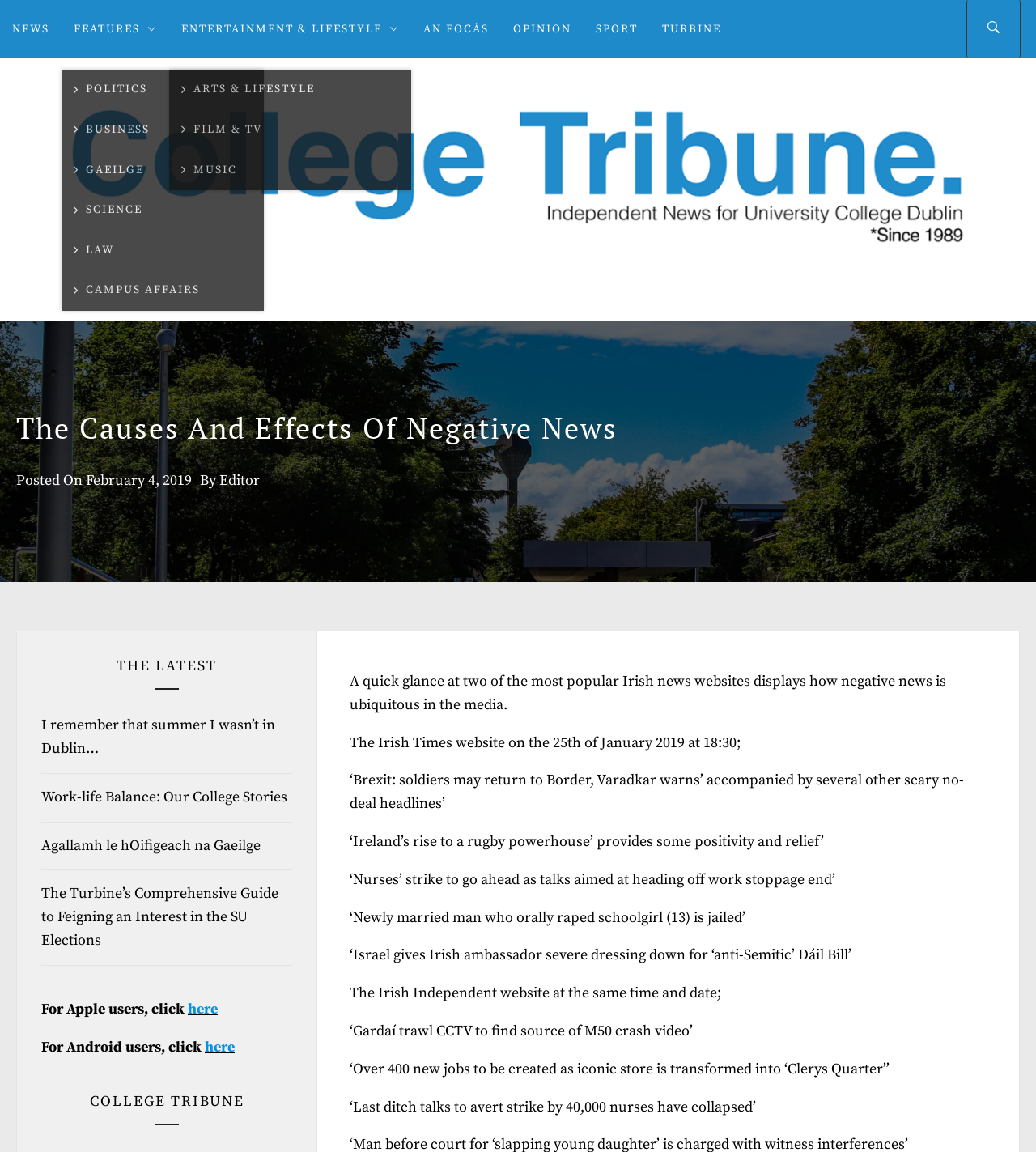Carefully examine the image and provide an in-depth answer to the question: What is the name of the website?

The name of the website can be found at the top of the webpage, where it says 'College Tribune' in a prominent font.